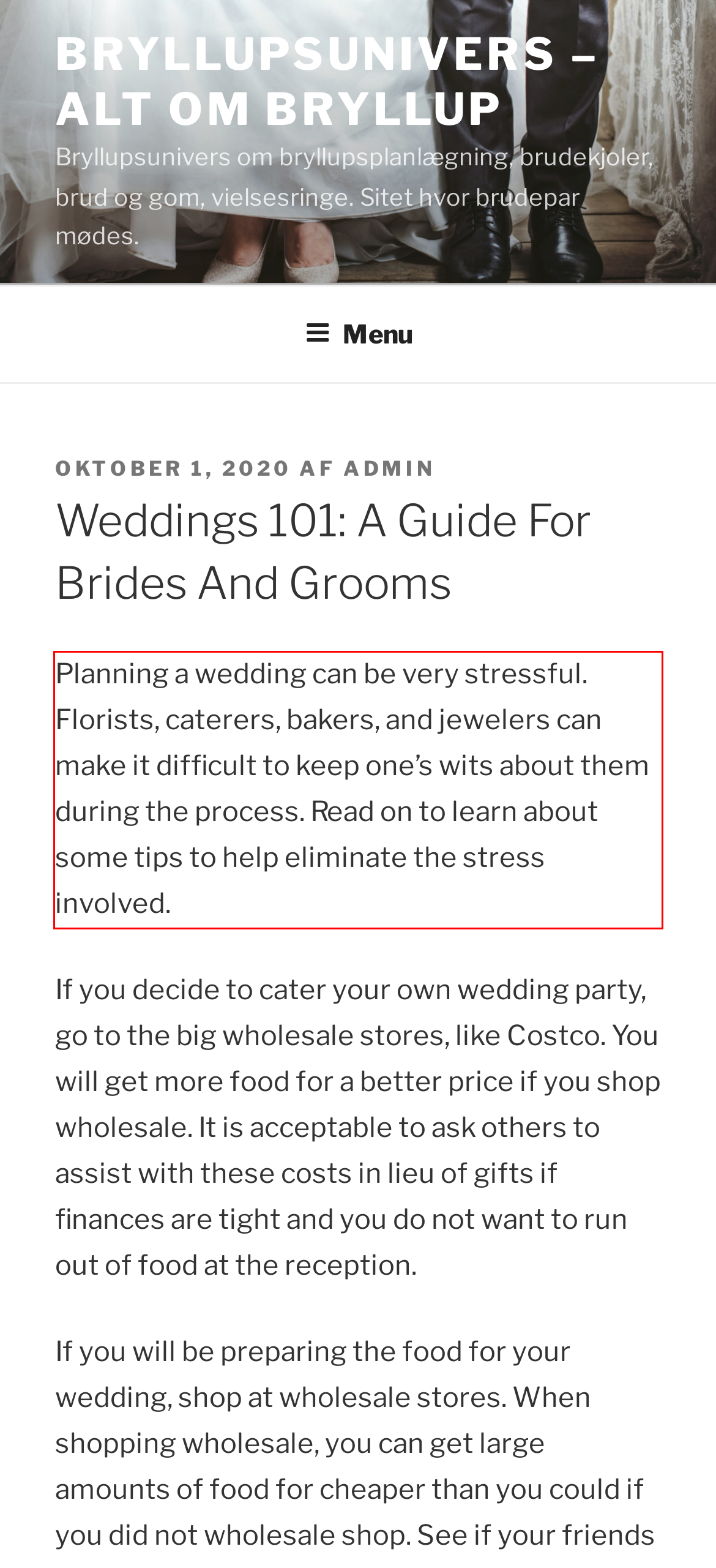Using the provided webpage screenshot, identify and read the text within the red rectangle bounding box.

Planning a wedding can be very stressful. Florists, caterers, bakers, and jewelers can make it difficult to keep one’s wits about them during the process. Read on to learn about some tips to help eliminate the stress involved.